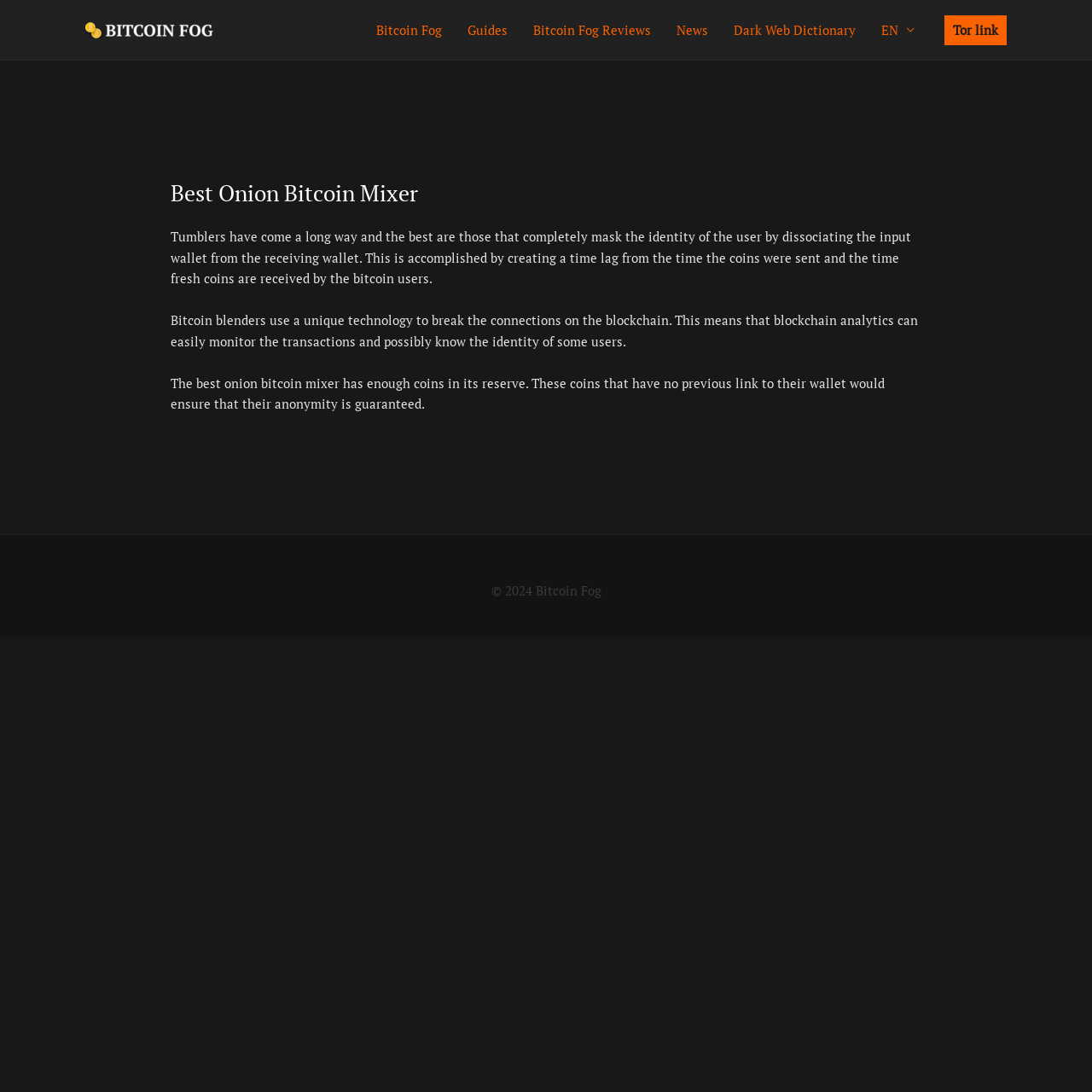What is the purpose of a bitcoin mixer?
From the details in the image, provide a complete and detailed answer to the question.

According to the text on the webpage, a bitcoin mixer is used to mask the identity of the user by dissociating the input wallet from the receiving wallet, creating a time lag between the sent and received coins.